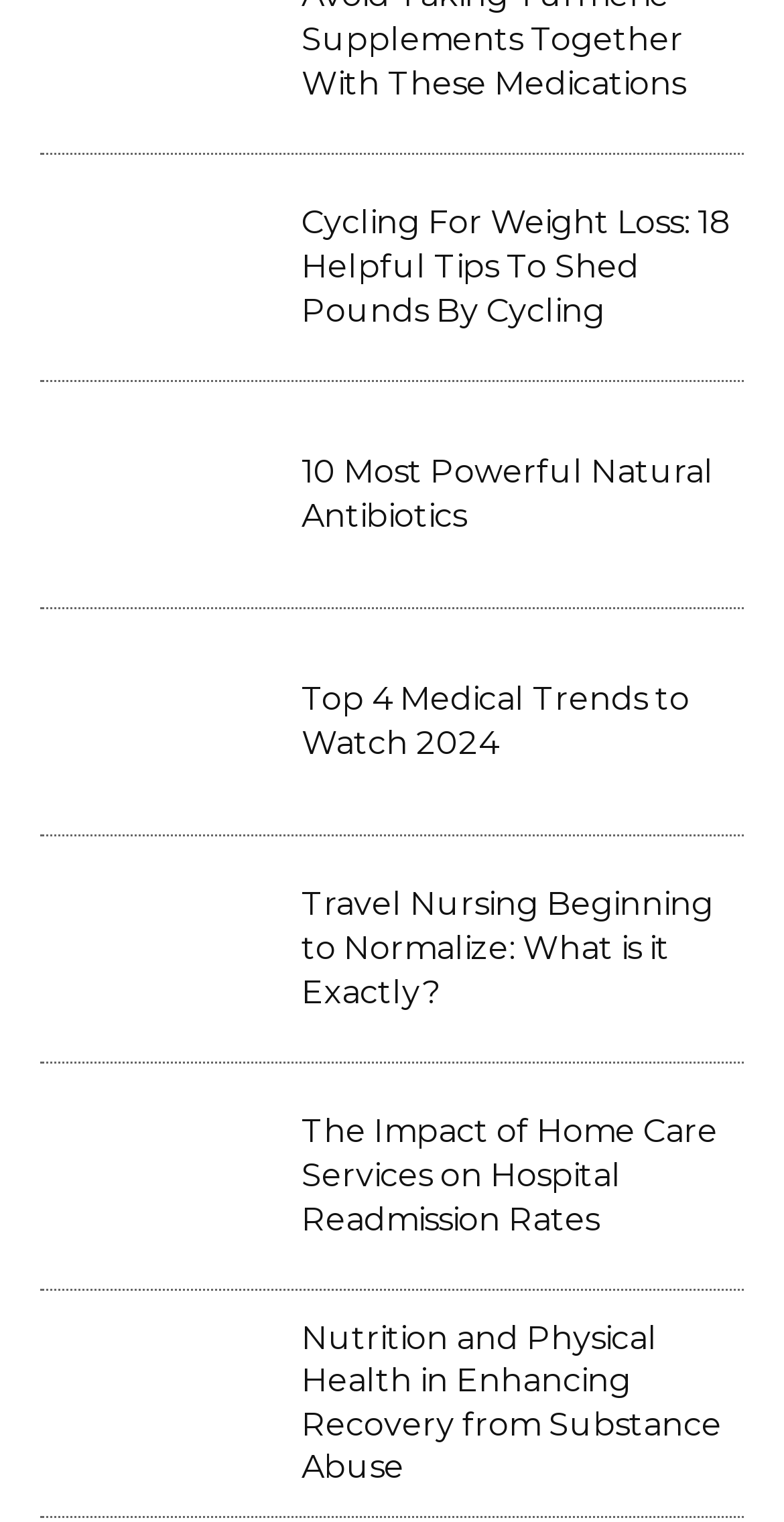Determine the bounding box coordinates of the clickable element to complete this instruction: "Click on the link about cycling for weight loss". Provide the coordinates in the format of four float numbers between 0 and 1, [left, top, right, bottom].

[0.051, 0.115, 0.359, 0.236]